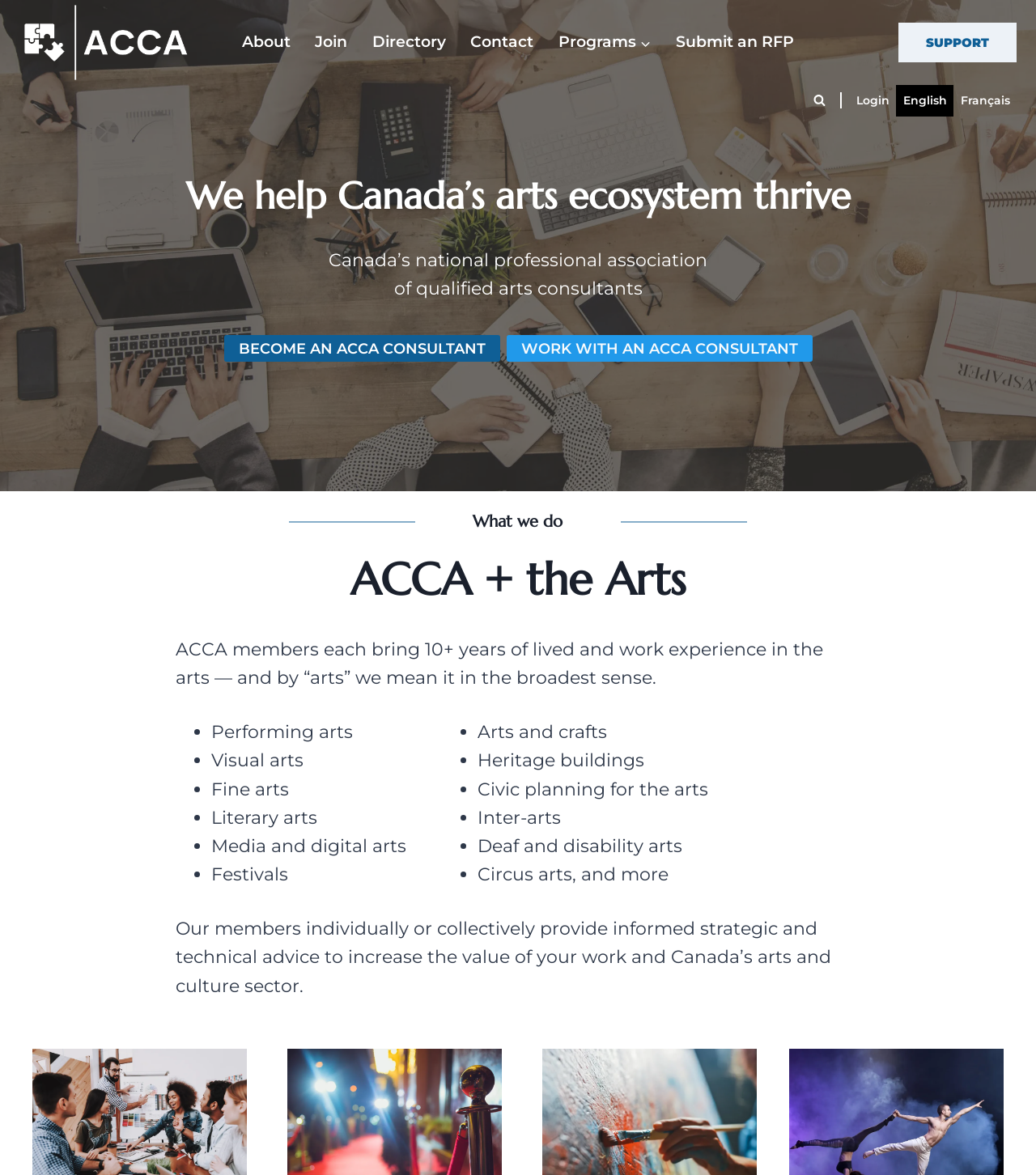Predict the bounding box for the UI component with the following description: "Submit an RFP".

[0.64, 0.018, 0.778, 0.054]